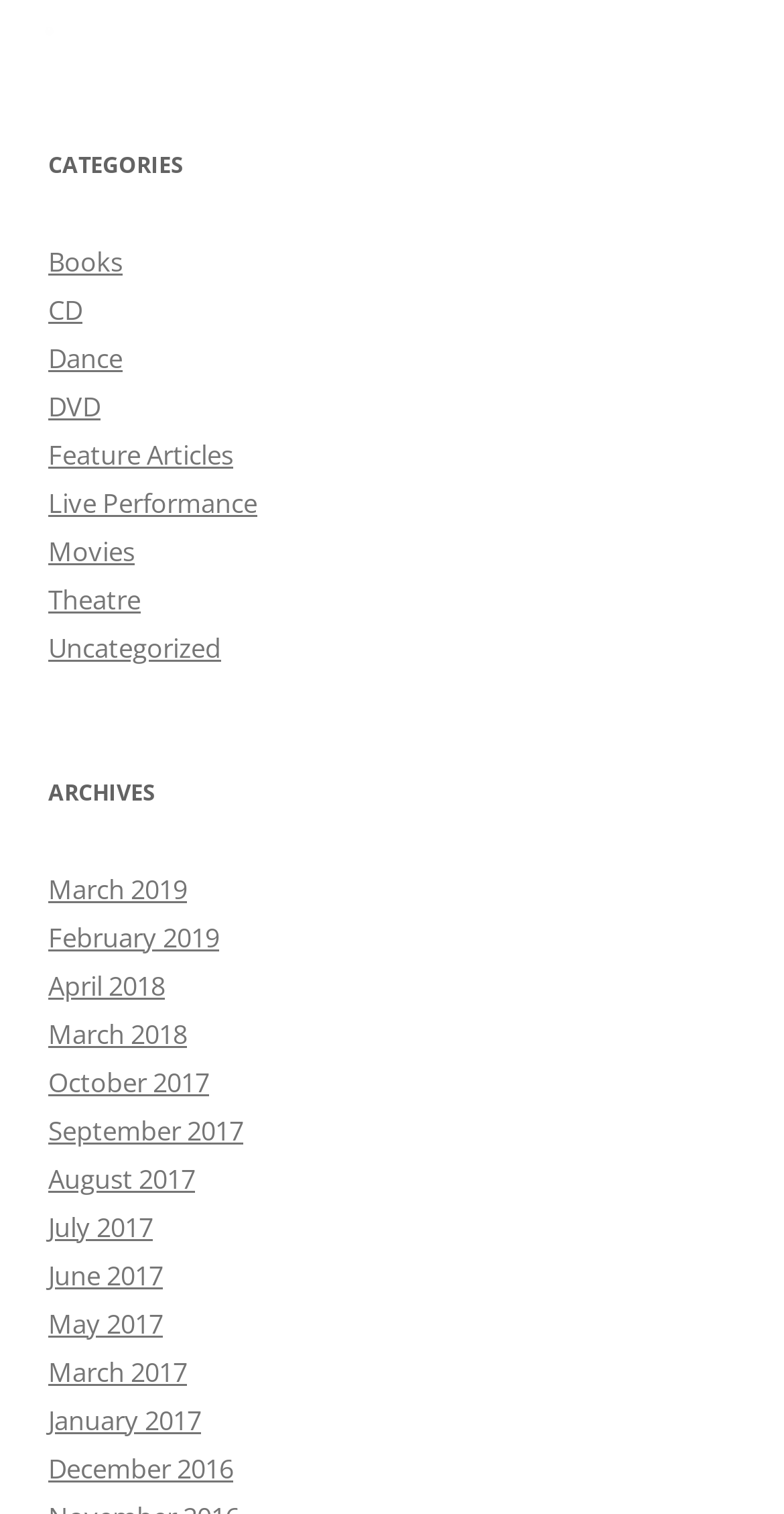How many links are there in total?
Answer with a single word or phrase by referring to the visual content.

17